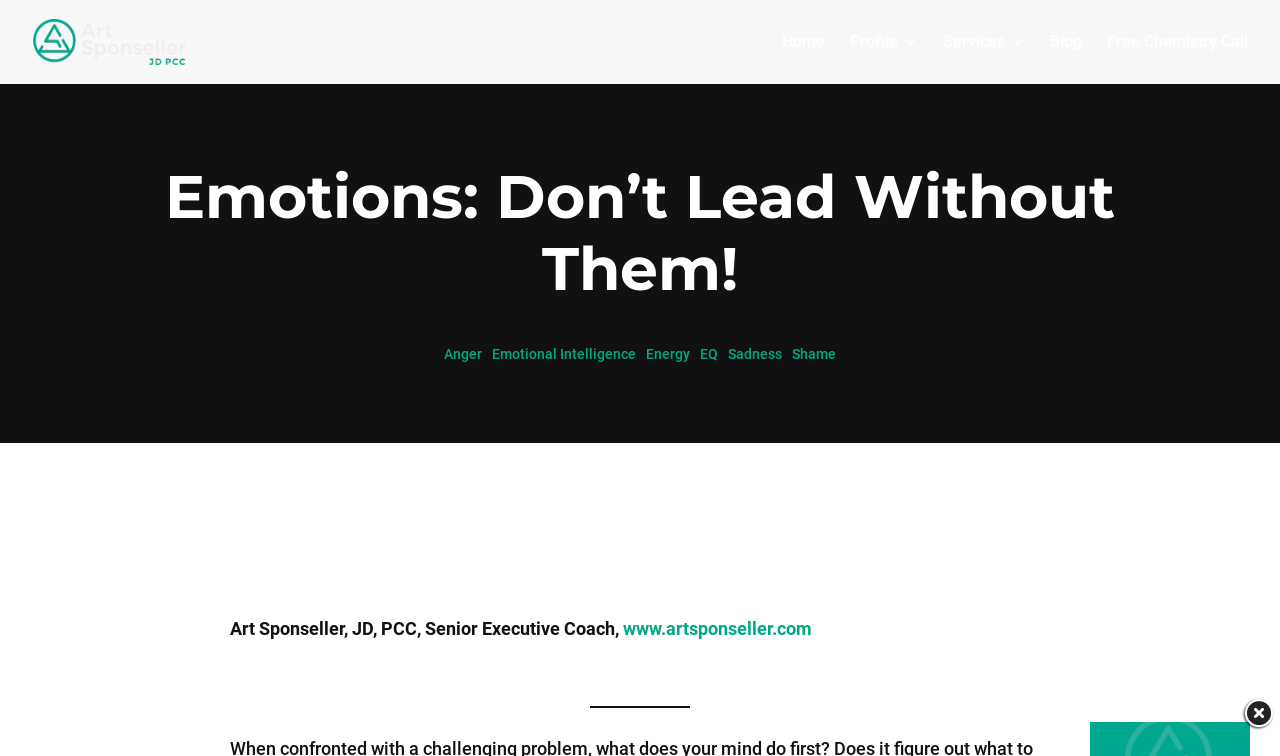Provide a brief response using a word or short phrase to this question:
What is the profession of Art Sponseller?

Senior Executive Coach